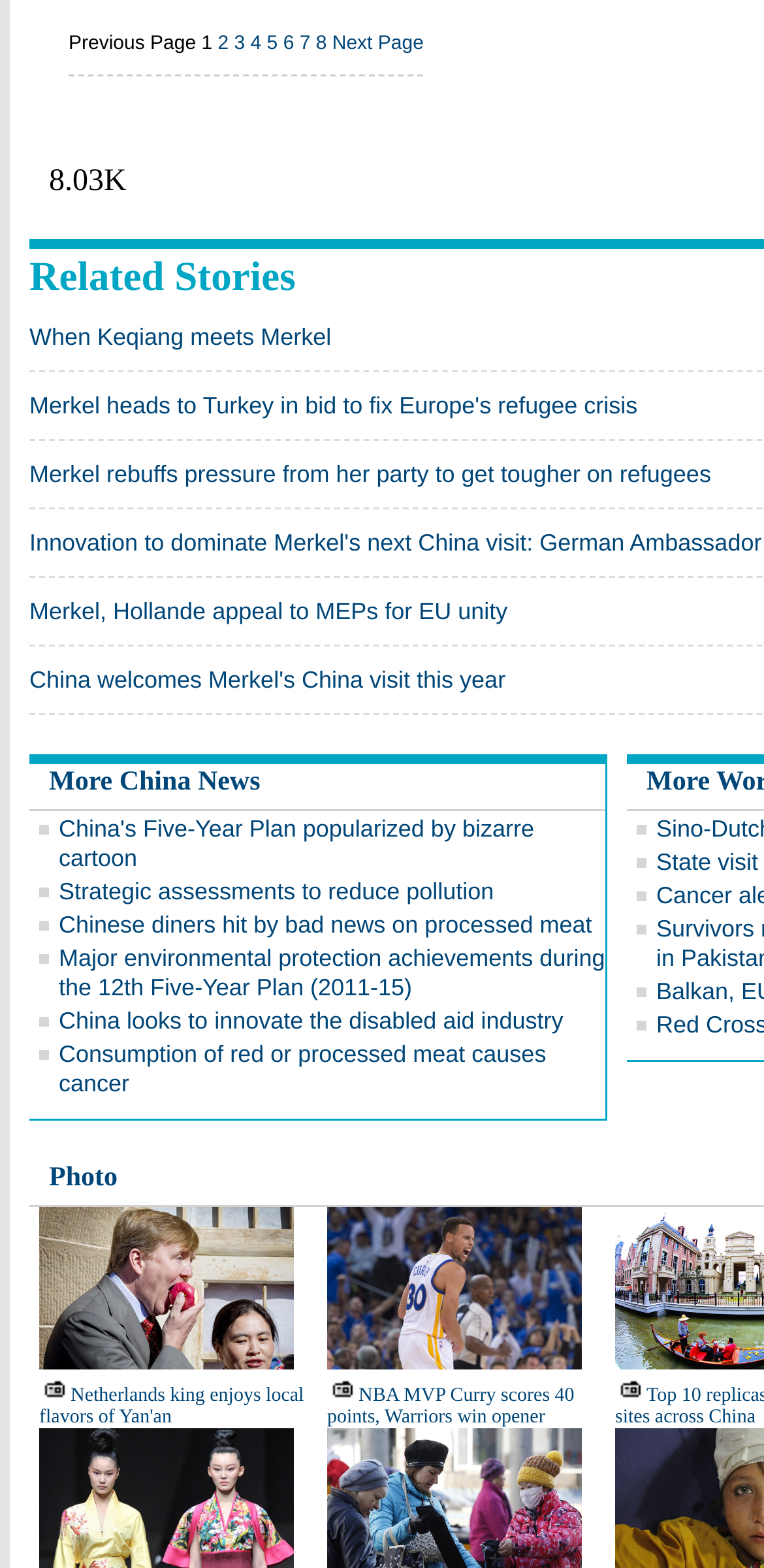How many pages are there in total?
Answer with a single word or phrase, using the screenshot for reference.

8